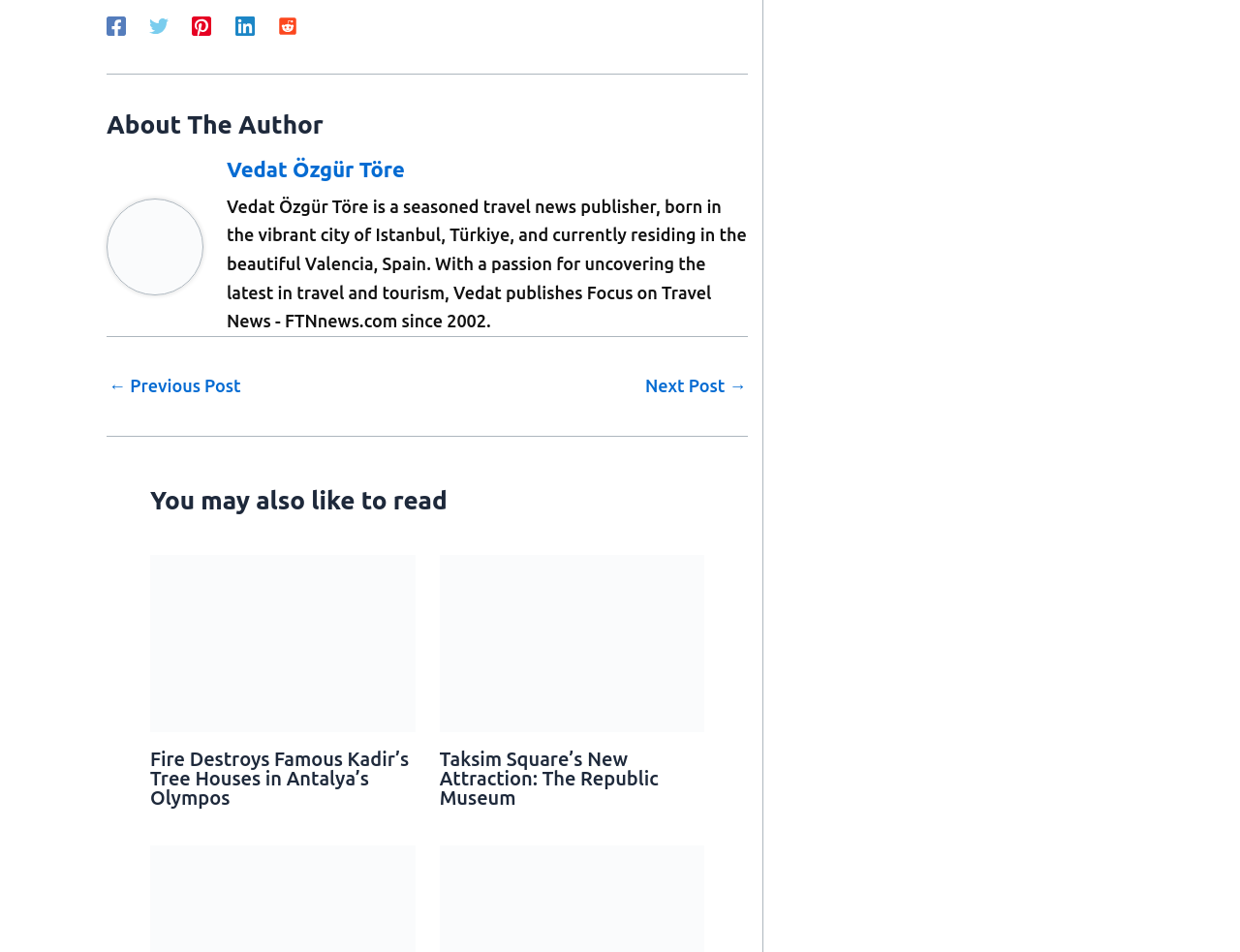How many social media links are there?
Use the information from the image to give a detailed answer to the question.

At the top of the webpage, there are five social media links: Facebook, Twitter, Pinterest, Linkedin, and Reddit. Each link has an associated image.